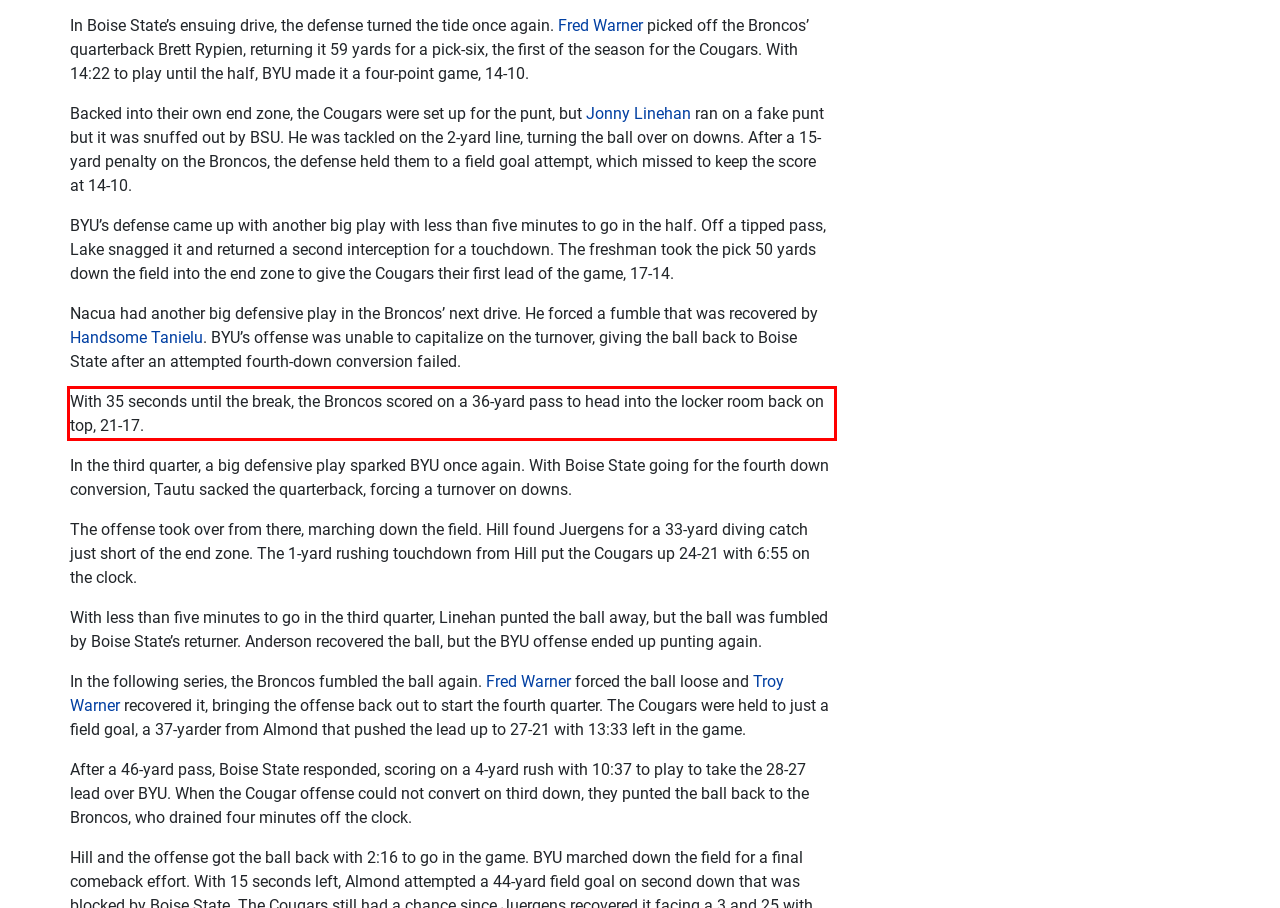Analyze the red bounding box in the provided webpage screenshot and generate the text content contained within.

With 35 seconds until the break, the Broncos scored on a 36-yard pass to head into the locker room back on top, 21-17.